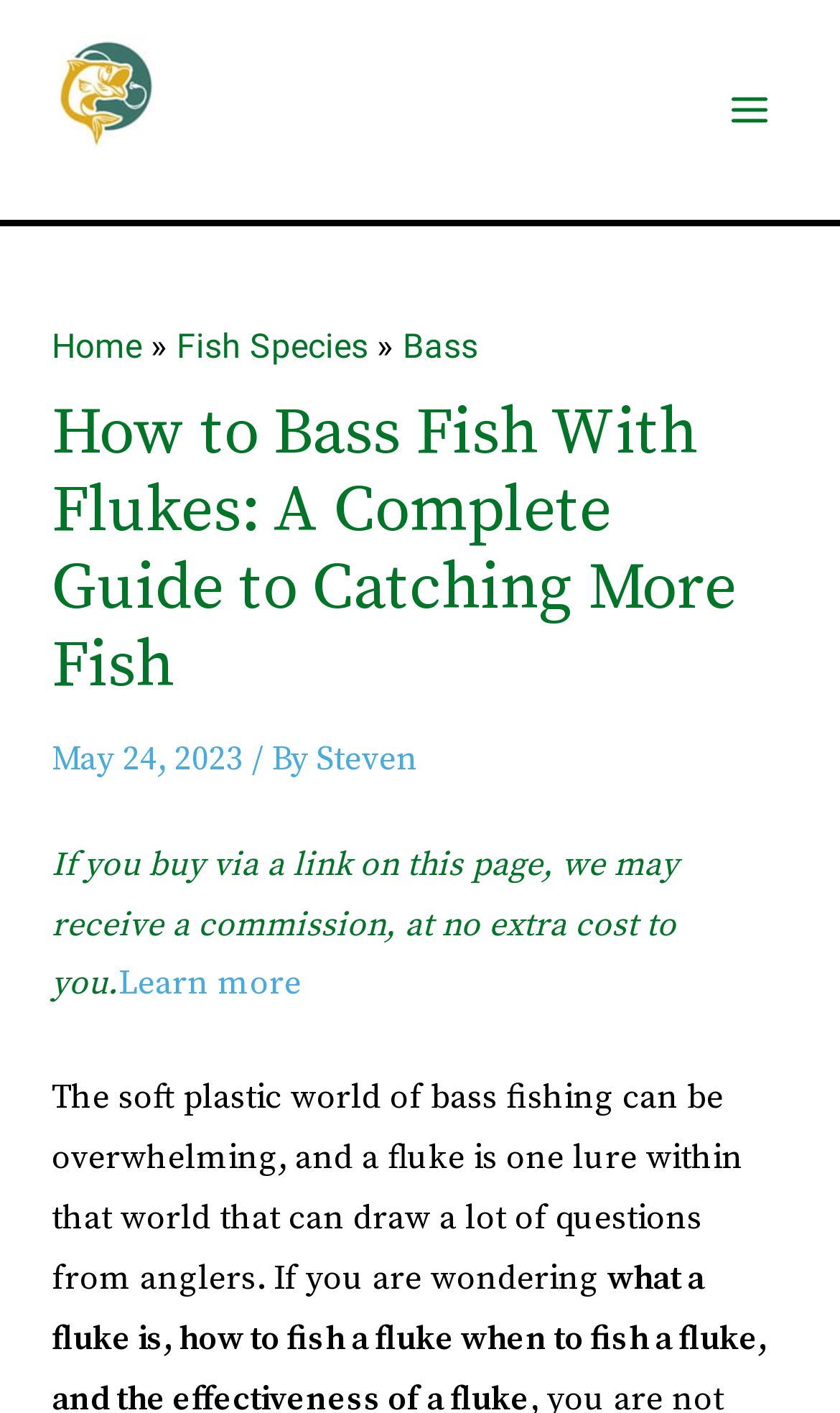Who is the author of the current article?
Refer to the image and give a detailed response to the question.

The author of the current article is mentioned below the heading, where it says 'May 24, 2023 / By Steven', indicating that Steven is the author of the article.